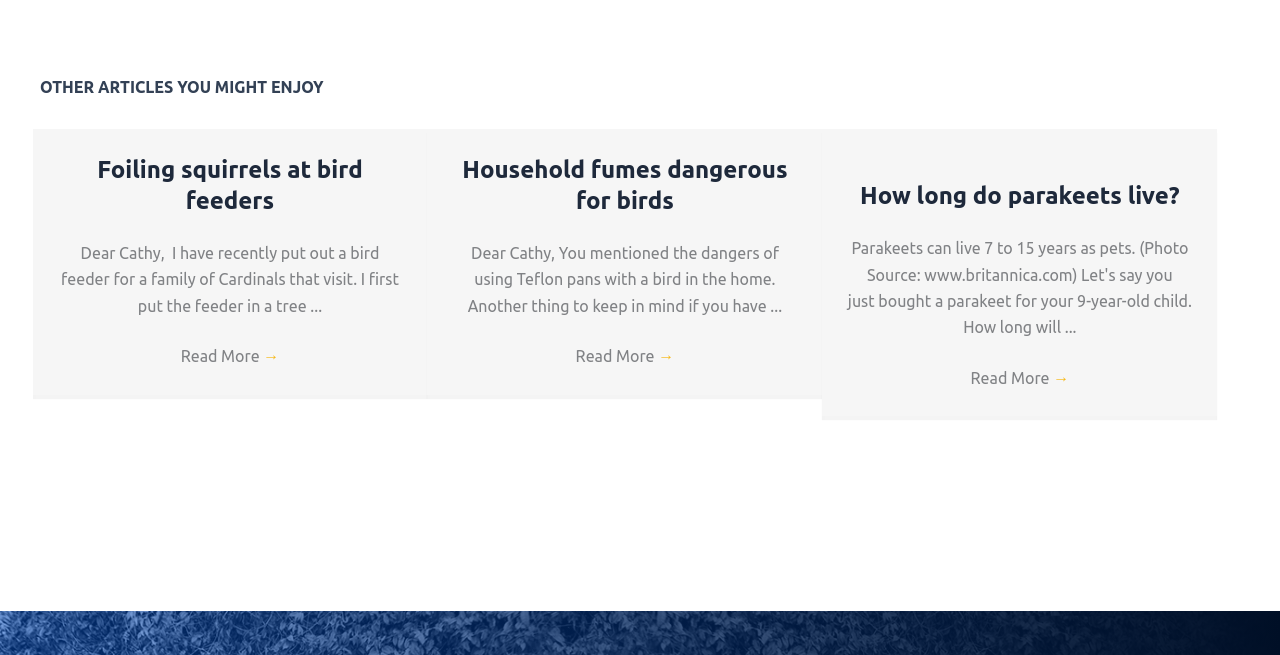Find the bounding box coordinates of the UI element according to this description: "Household fumes dangerous for birds".

[0.361, 0.238, 0.615, 0.327]